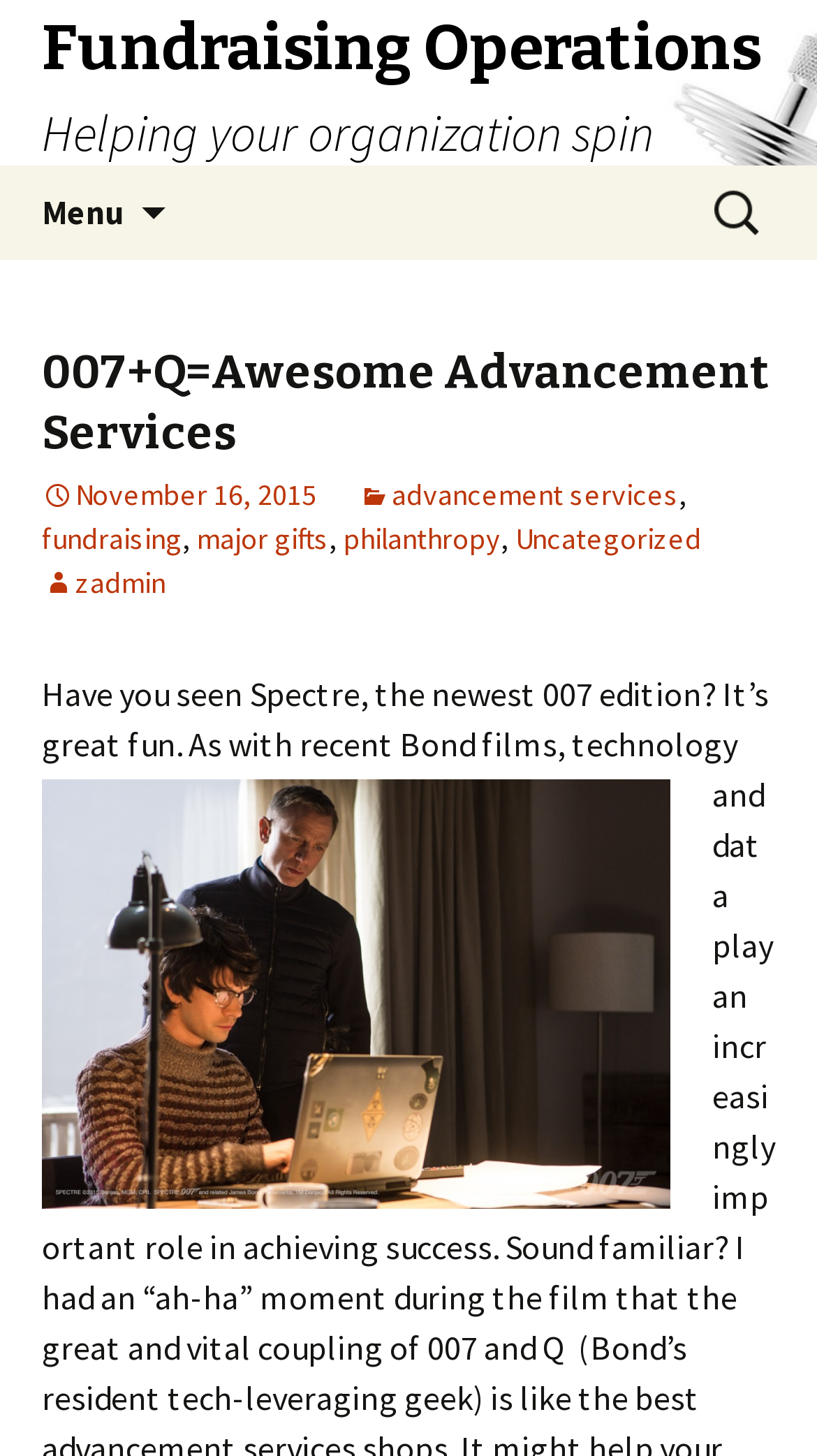Determine the bounding box coordinates for the area you should click to complete the following instruction: "Click the 'Menu' button".

[0.0, 0.114, 0.203, 0.178]